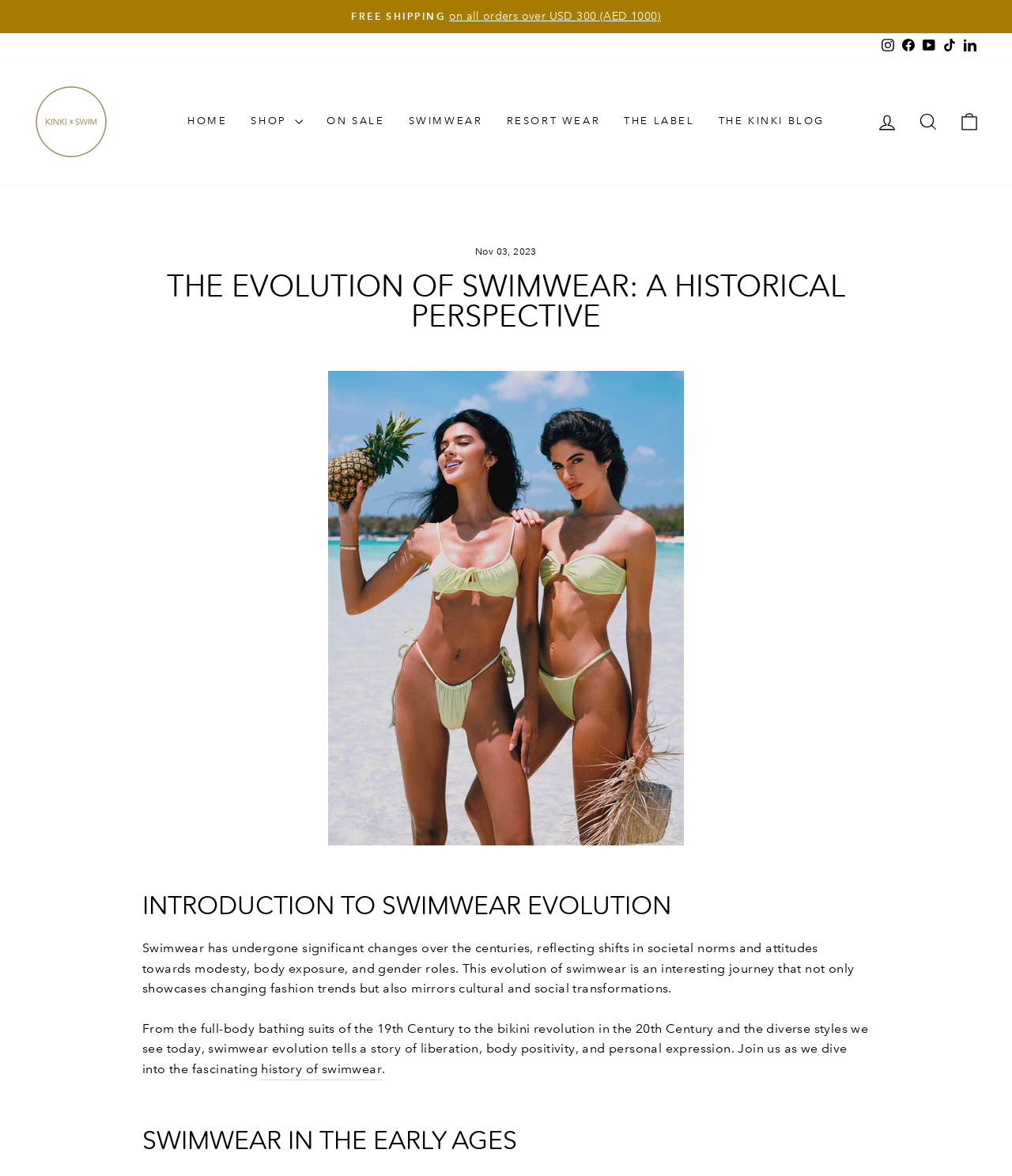Can you locate the main headline on this webpage and provide its text content?

THE EVOLUTION OF SWIMWEAR: A HISTORICAL PERSPECTIVE